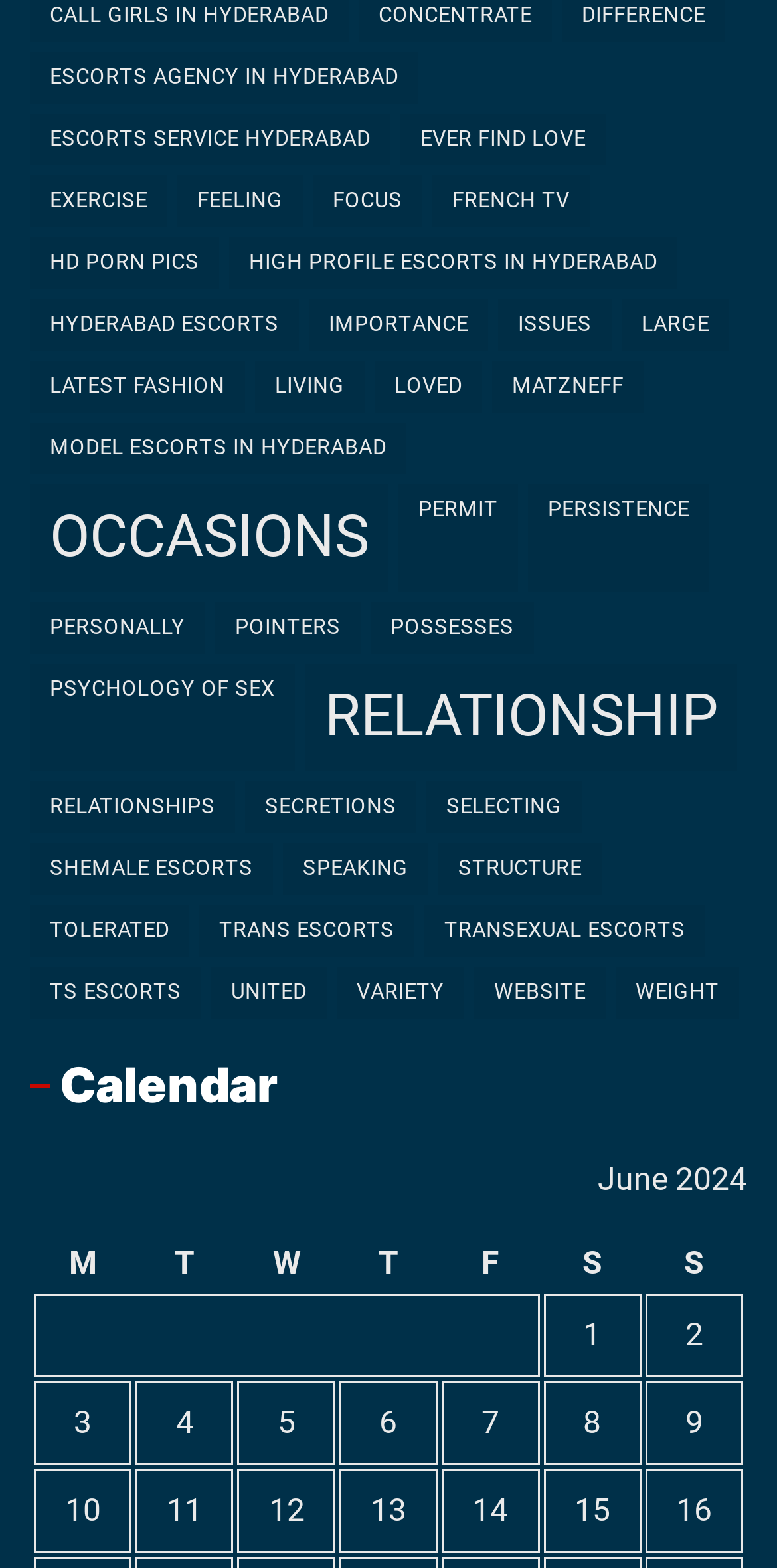What is the first link on the webpage?
Based on the screenshot, provide a one-word or short-phrase response.

Escorts Agency in Hyderabad